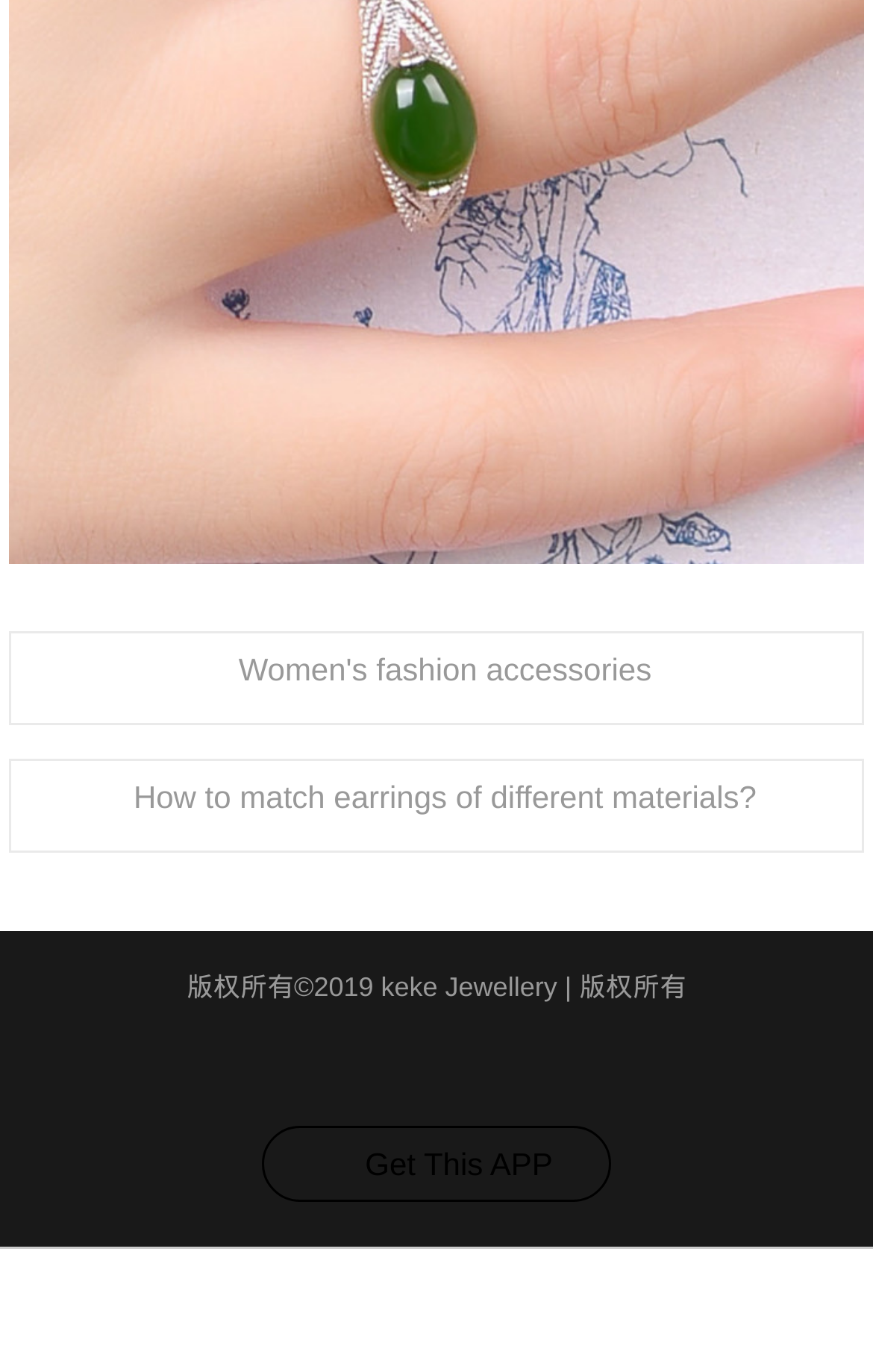Give a one-word or phrase response to the following question: What is the call-to-action for the app?

Get This APP